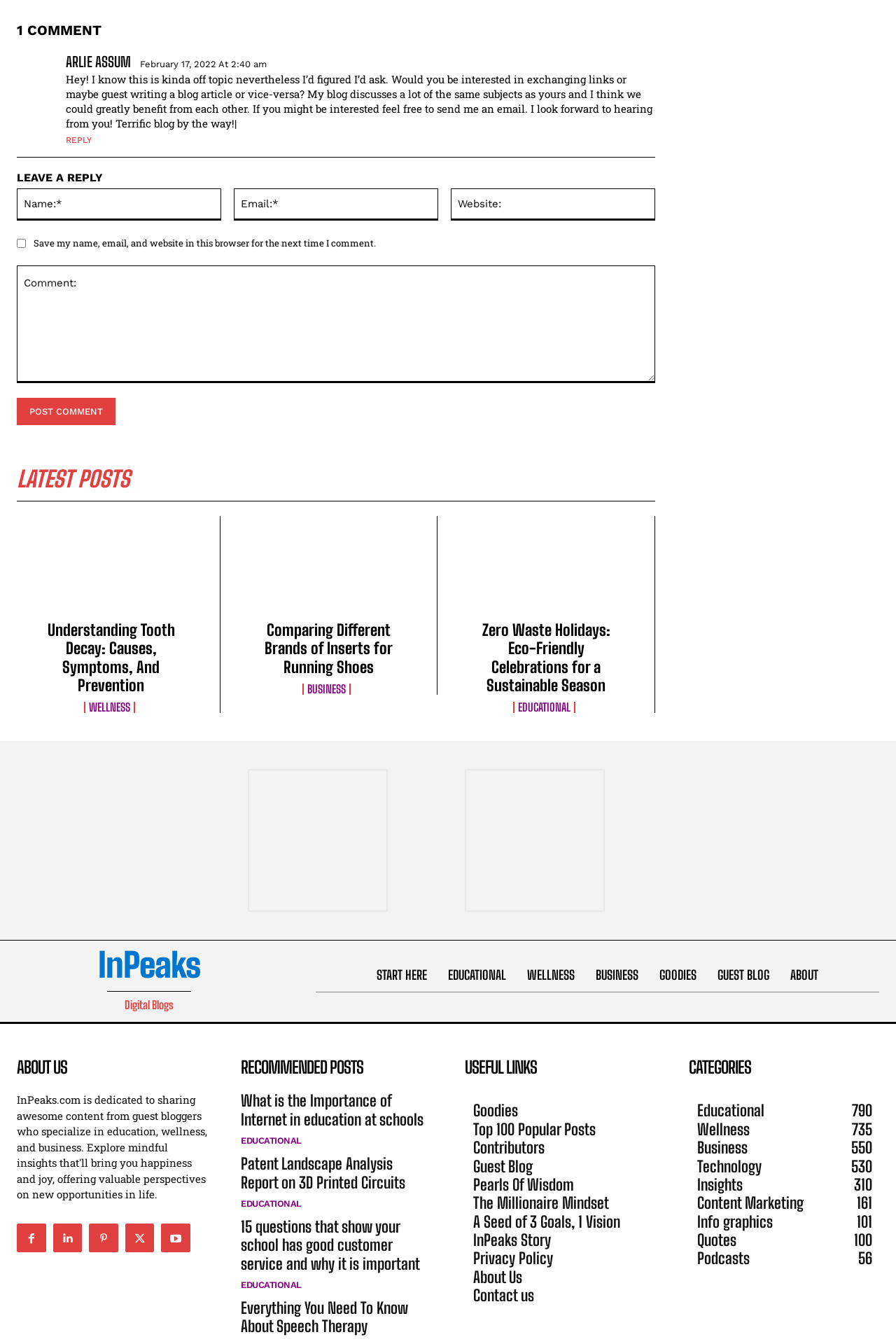Using the description: "alt="Freebies" title="Freebies"", determine the UI element's bounding box coordinates. Ensure the coordinates are in the format of four float numbers between 0 and 1, i.e., [left, top, right, bottom].

[0.278, 0.573, 0.431, 0.678]